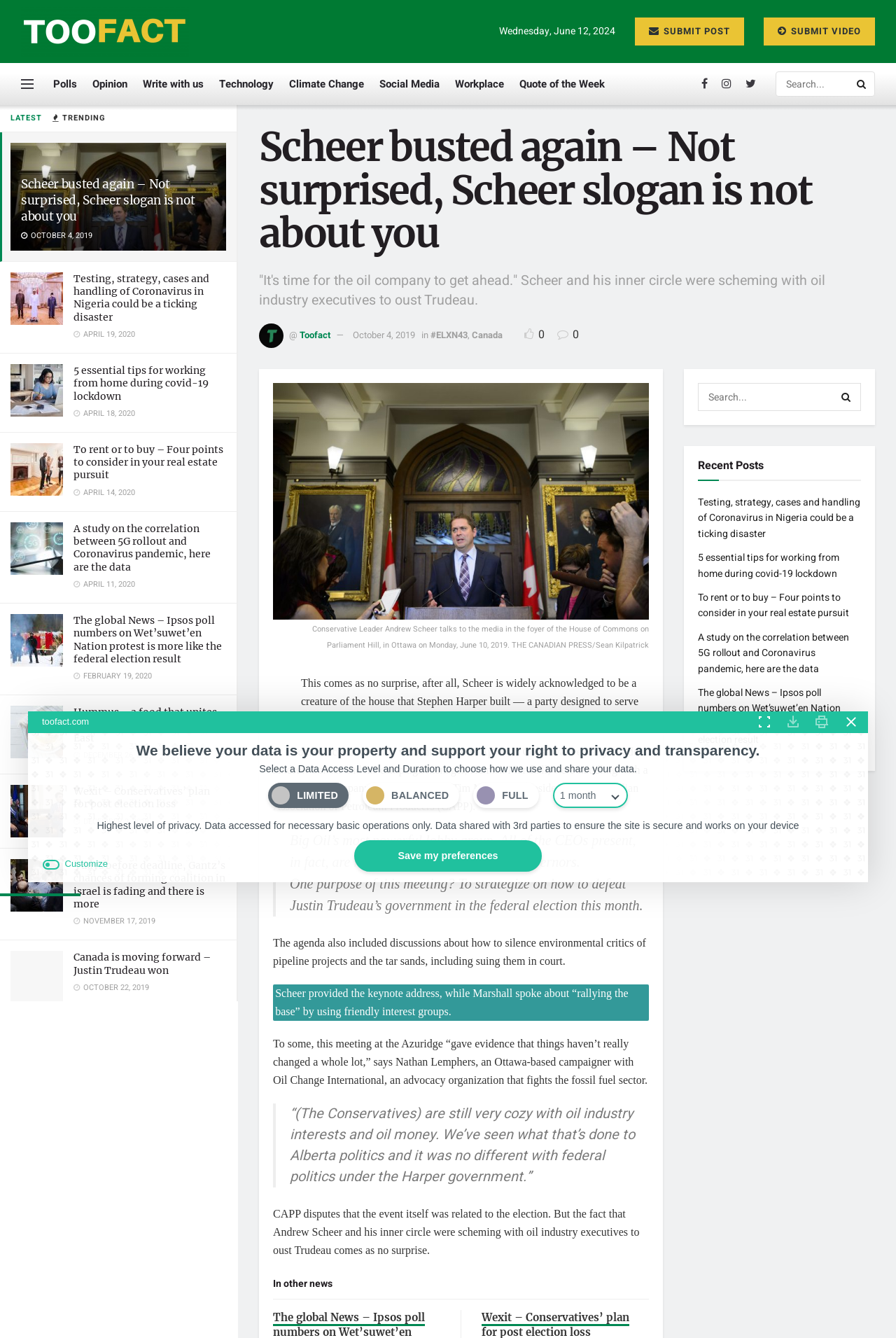Reply to the question with a single word or phrase:
What is the date of the article 'Testing, strategy, cases and handling of Coronavirus in Nigeria could be a ticking disaster'?

OCTOBER 4, 2019